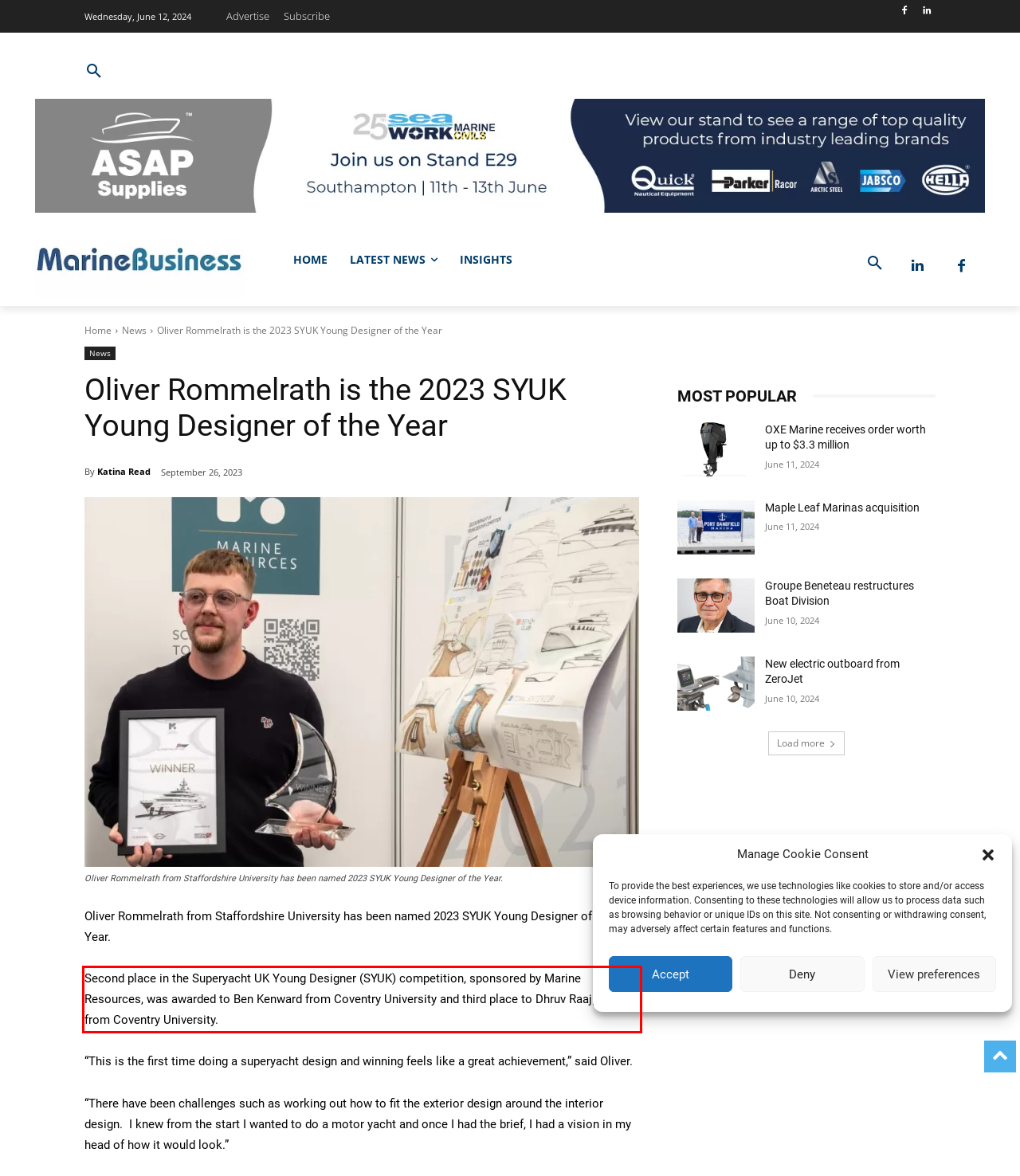You are provided with a screenshot of a webpage that includes a red bounding box. Extract and generate the text content found within the red bounding box.

Second place in the Superyacht UK Young Designer (SYUK) competition, sponsored by Marine Resources, was awarded to Ben Kenward from Coventry University and third place to Dhruv Raajput, also from Coventry University.